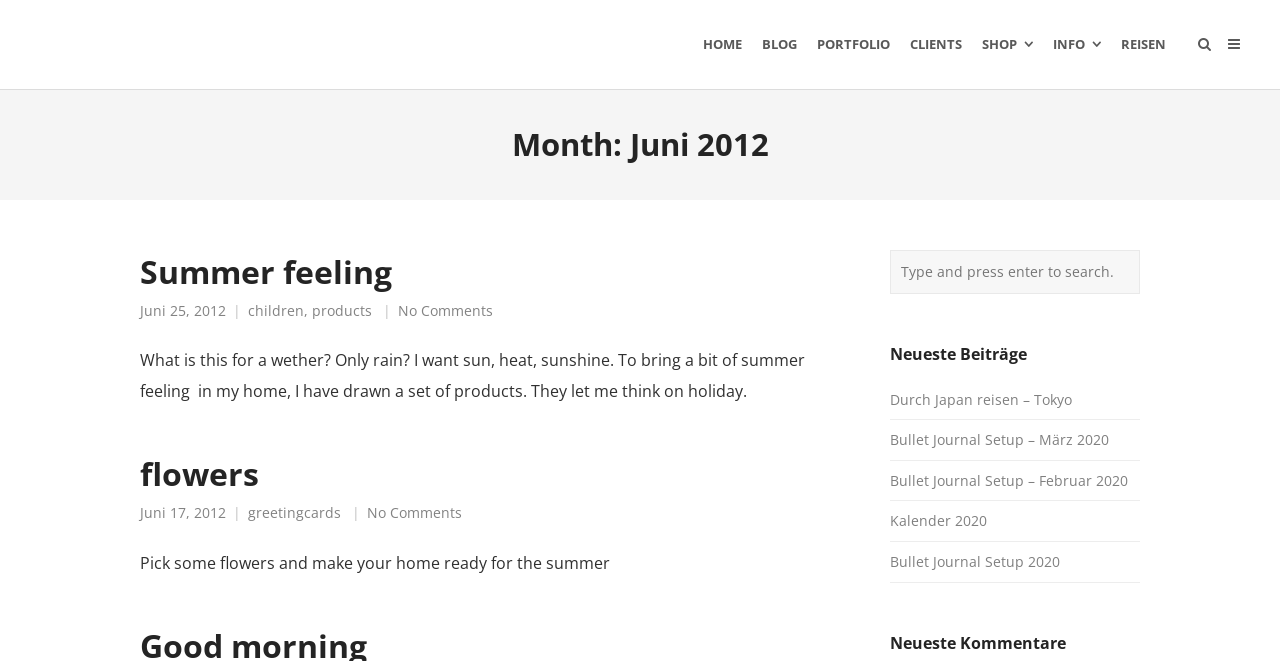How many recent posts are listed?
Look at the image and answer the question with a single word or phrase.

5